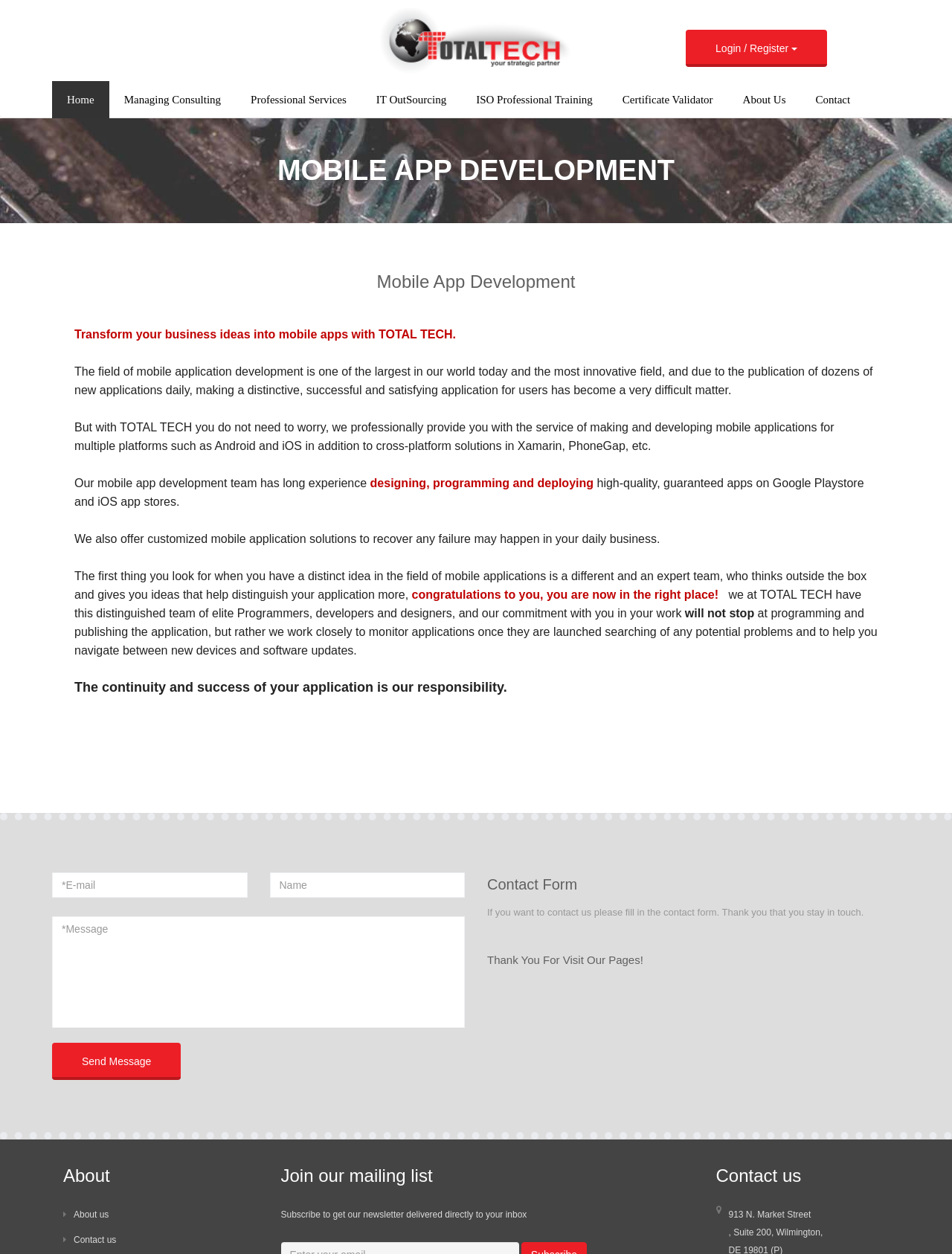Give a one-word or phrase response to the following question: What is the purpose of the mobile app development team?

Designing, programming, and deploying apps